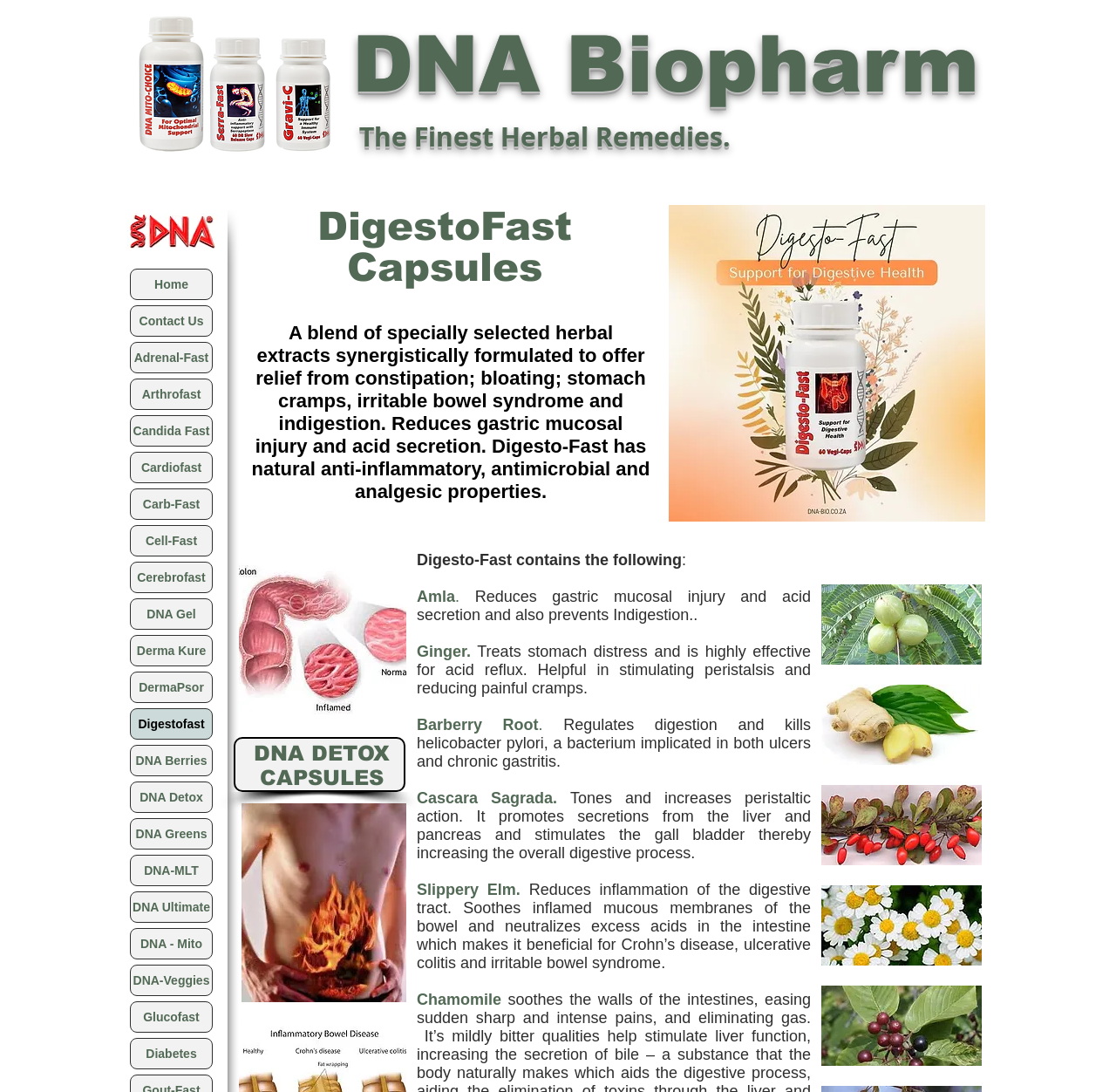Determine the main text heading of the webpage and provide its content.

The Finest Herbal Remedies.